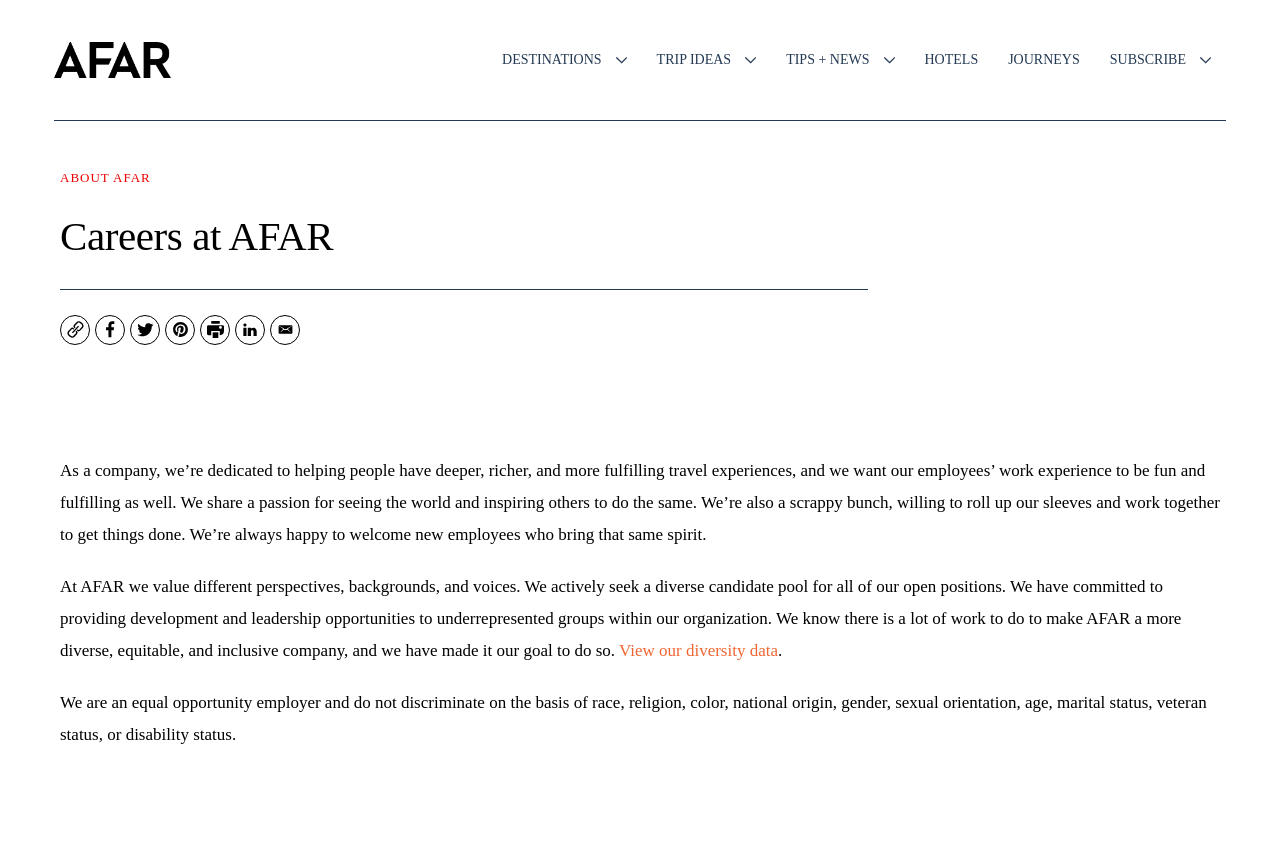Give the bounding box coordinates for the element described as: "About AFAR".

[0.047, 0.202, 0.118, 0.219]